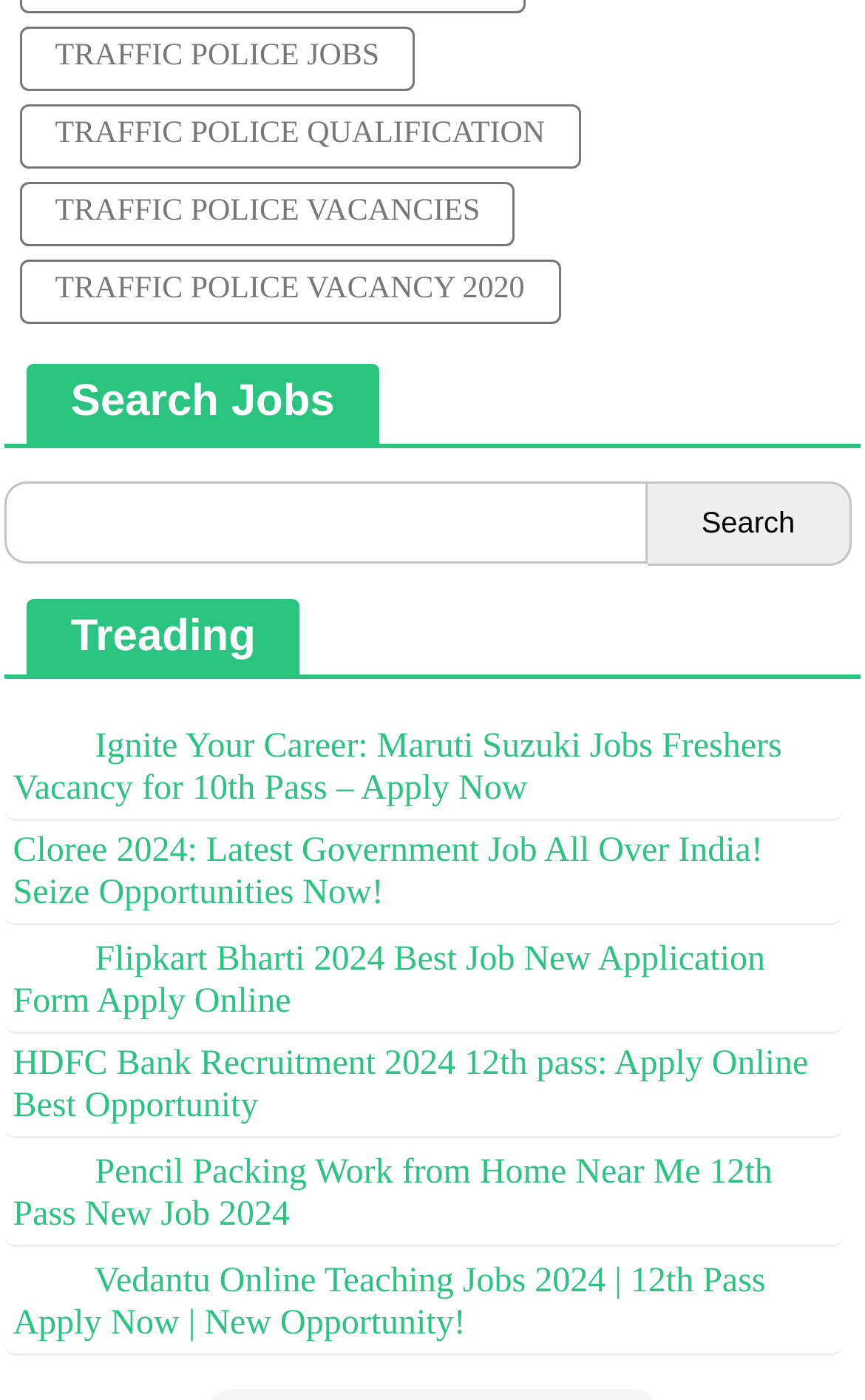Identify the bounding box coordinates for the region of the element that should be clicked to carry out the instruction: "Search for jobs". The bounding box coordinates should be four float numbers between 0 and 1, i.e., [left, top, right, bottom].

[0.005, 0.343, 0.747, 0.402]